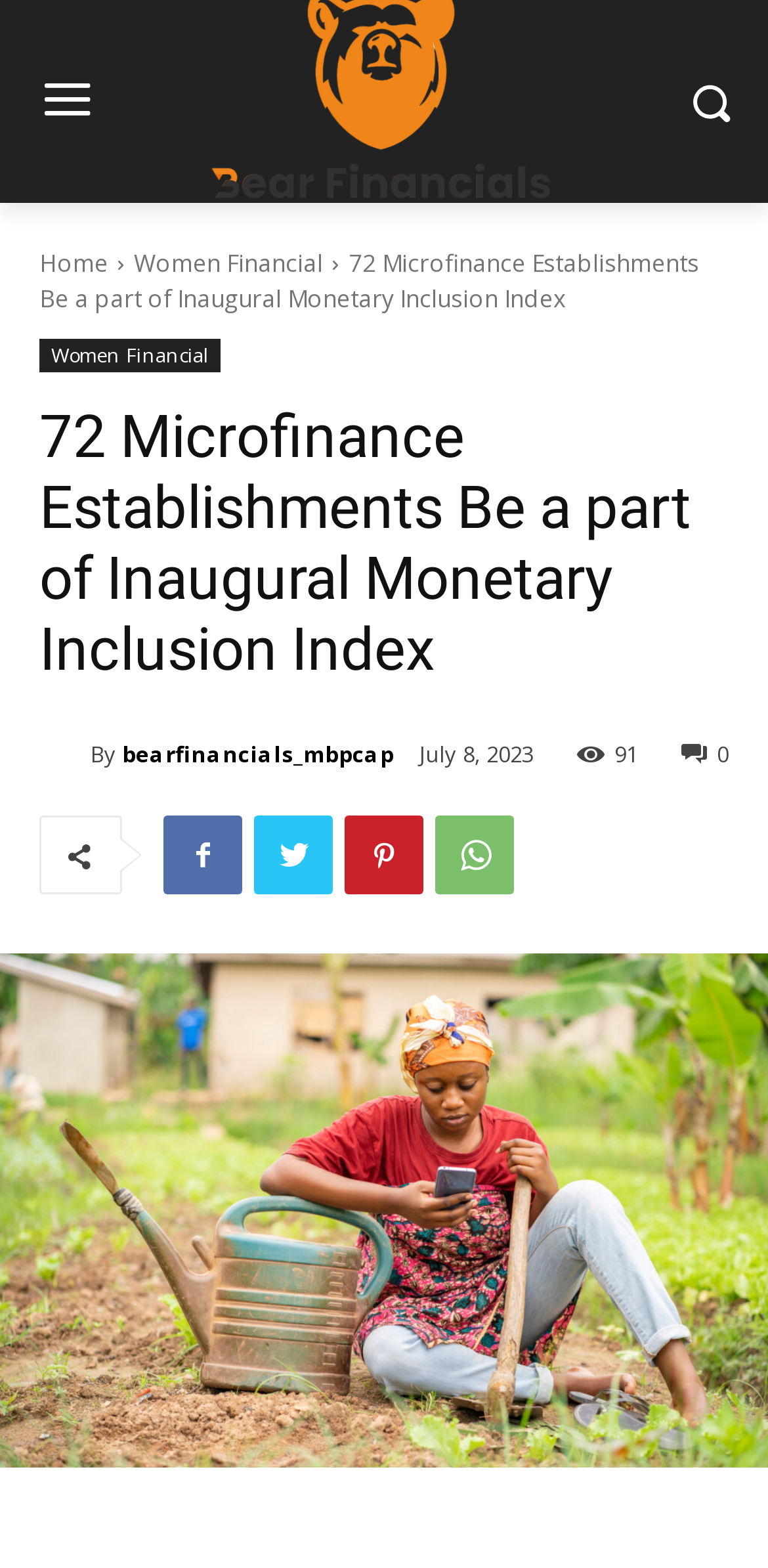What is the purpose of the icon at the top-right corner?
Respond with a short answer, either a single word or a phrase, based on the image.

Search